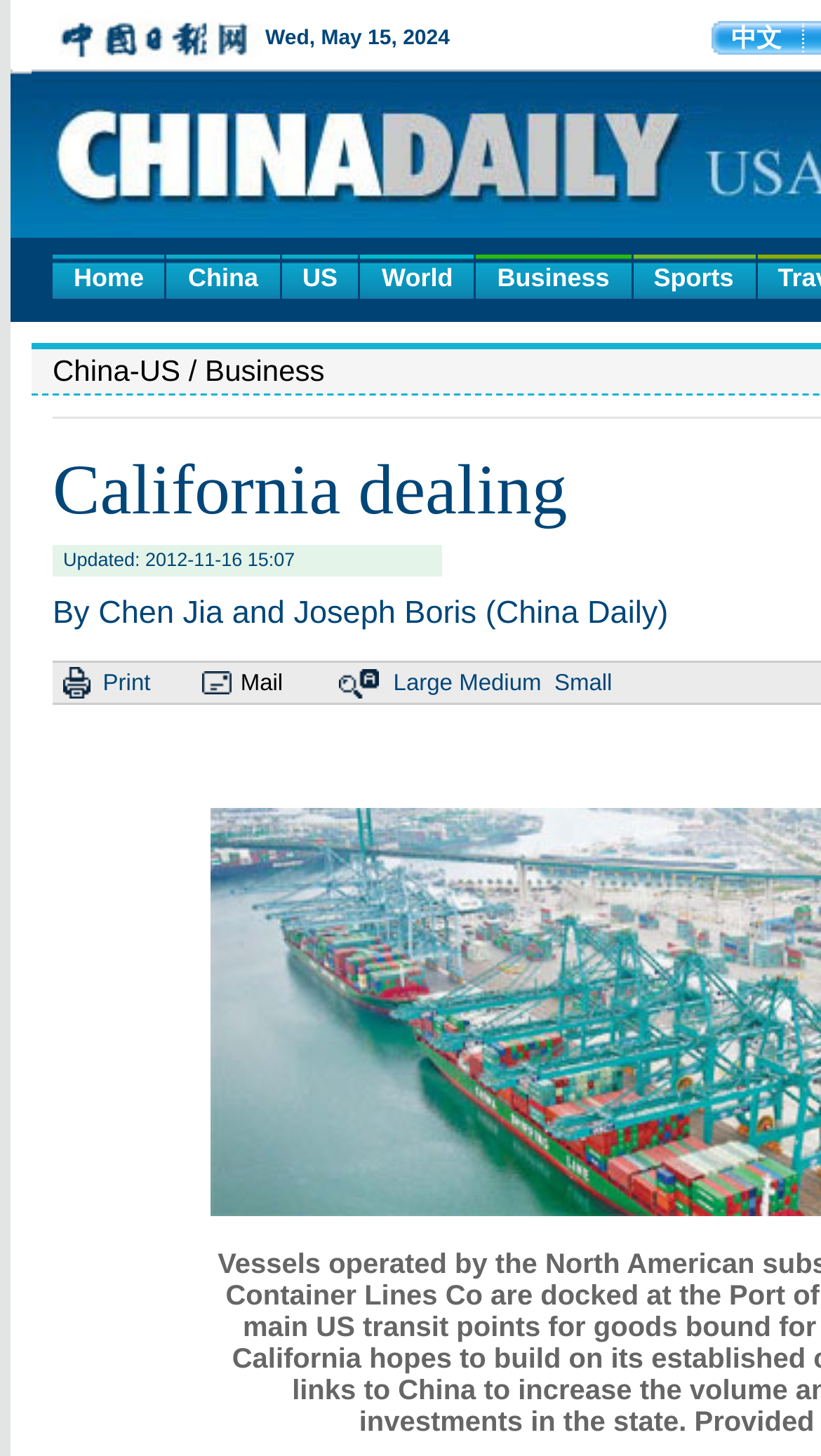Highlight the bounding box coordinates of the element that should be clicked to carry out the following instruction: "print the article". The coordinates must be given as four float numbers ranging from 0 to 1, i.e., [left, top, right, bottom].

[0.125, 0.46, 0.183, 0.478]